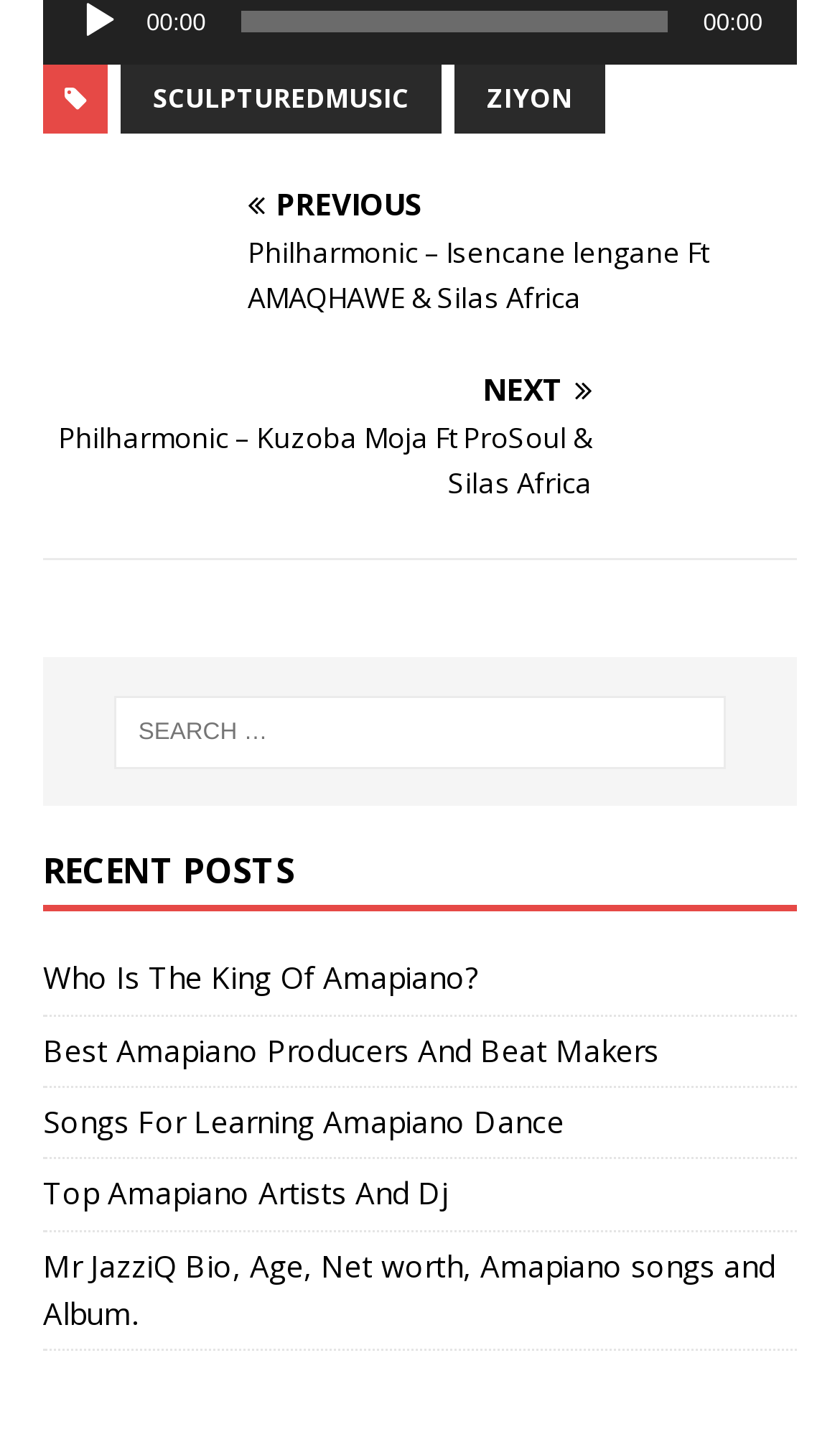Identify the bounding box coordinates of the clickable region required to complete the instruction: "Check the Mr JazziQ Bio". The coordinates should be given as four float numbers within the range of 0 and 1, i.e., [left, top, right, bottom].

[0.051, 0.866, 0.933, 0.928]